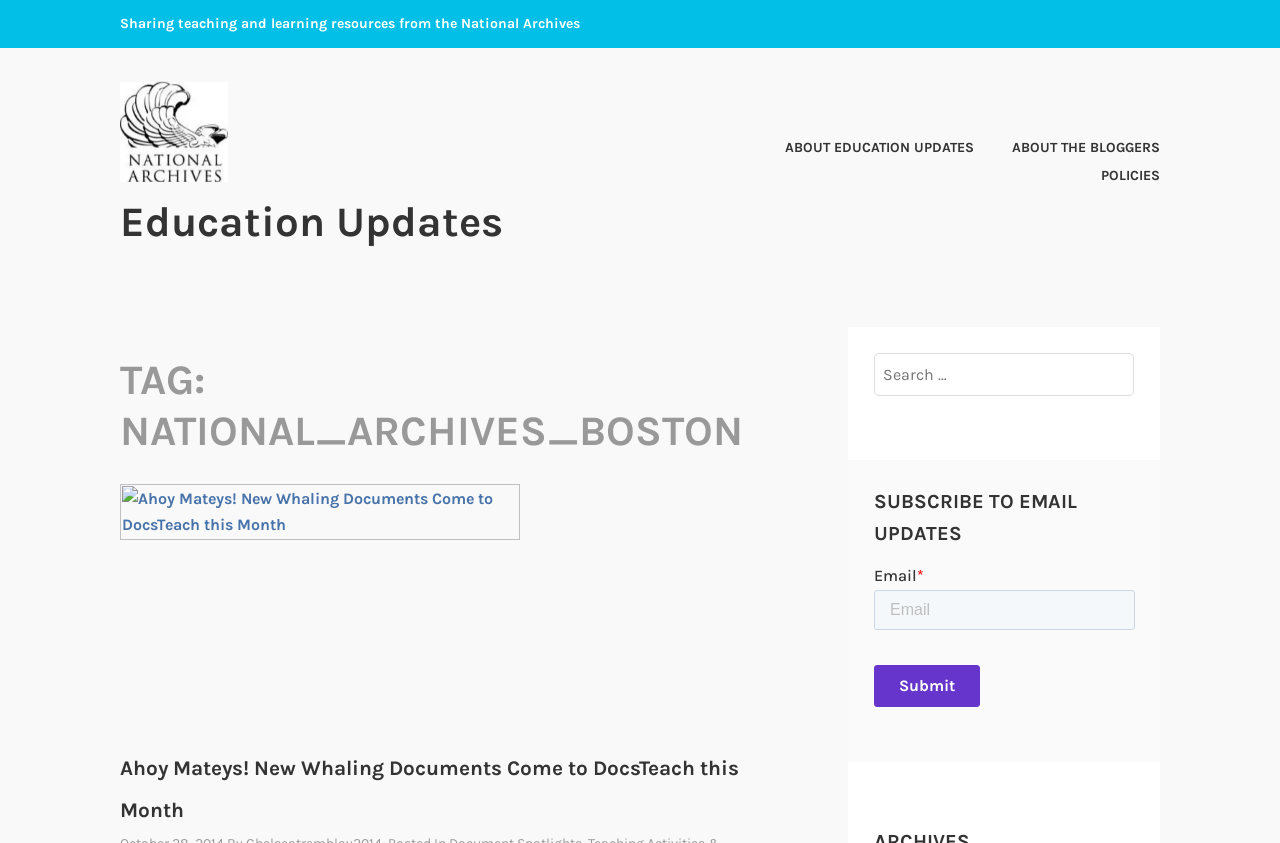Highlight the bounding box coordinates of the element you need to click to perform the following instruction: "Search for a topic."

[0.682, 0.419, 0.886, 0.47]